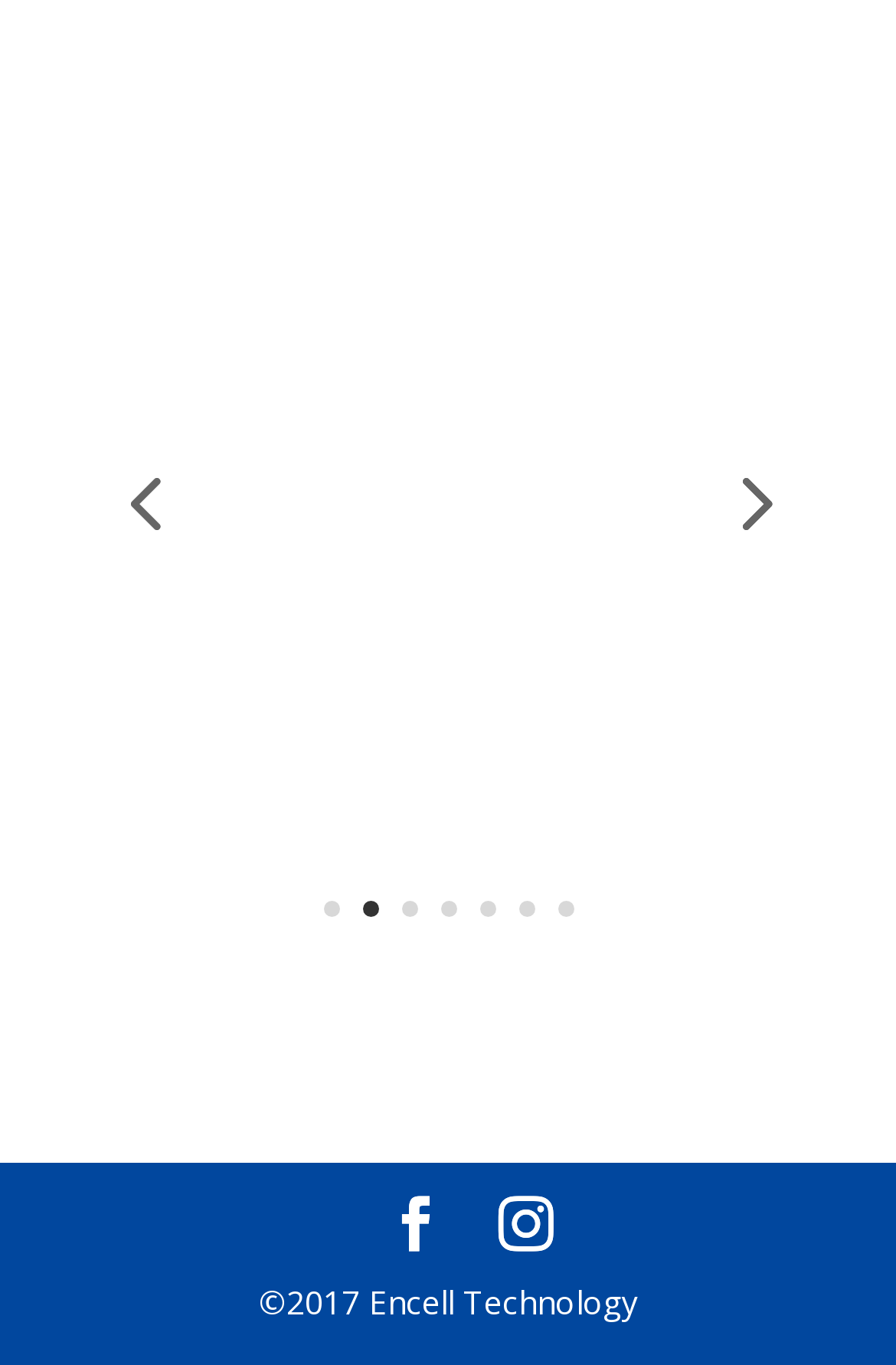Find the bounding box coordinates of the element to click in order to complete this instruction: "go to page 4". The bounding box coordinates must be four float numbers between 0 and 1, denoted as [left, top, right, bottom].

[0.1, 0.327, 0.223, 0.408]